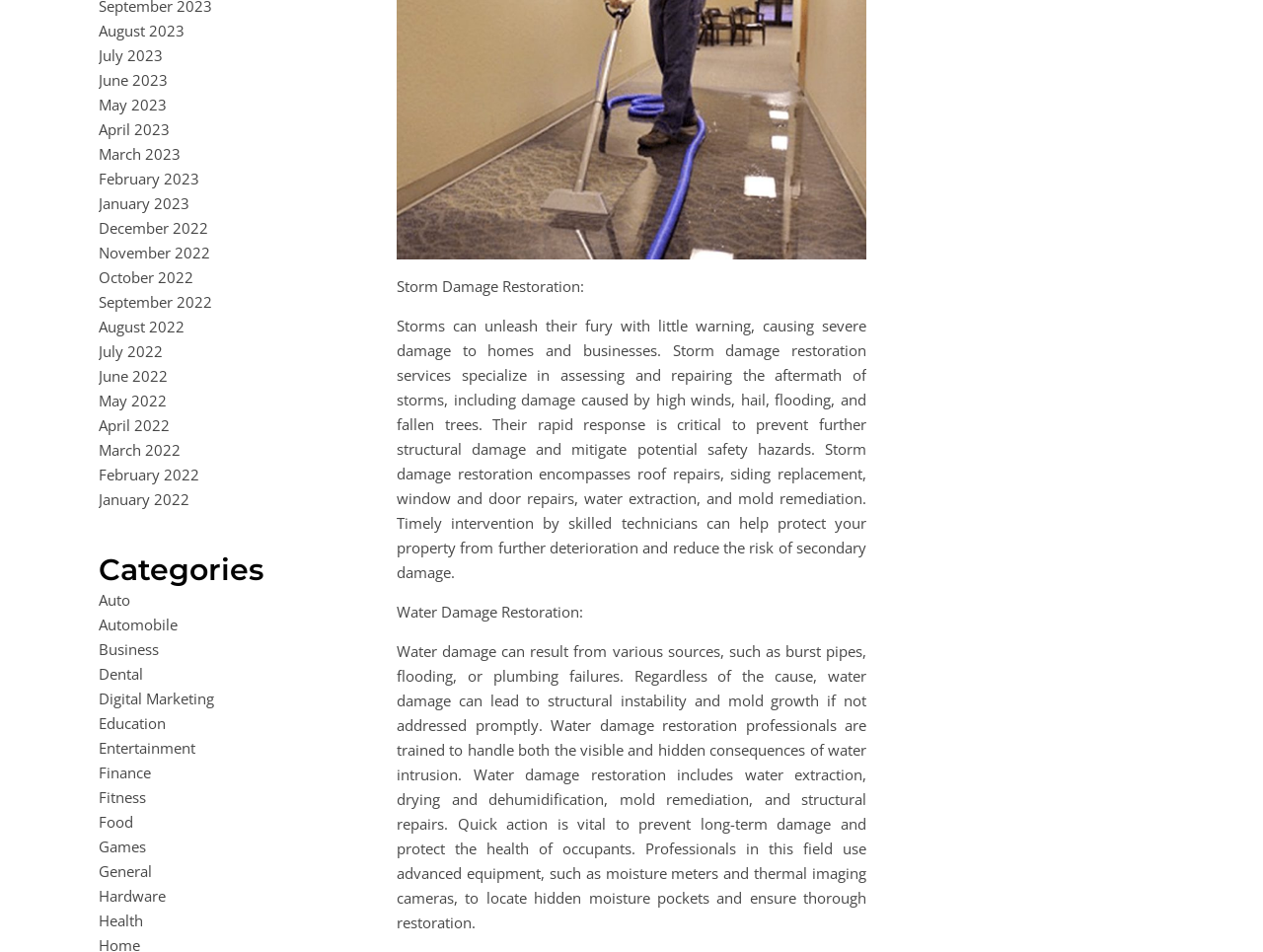Specify the bounding box coordinates of the area to click in order to execute this command: 'Read about Storm Damage Restoration'. The coordinates should consist of four float numbers ranging from 0 to 1, and should be formatted as [left, top, right, bottom].

[0.314, 0.29, 0.462, 0.311]